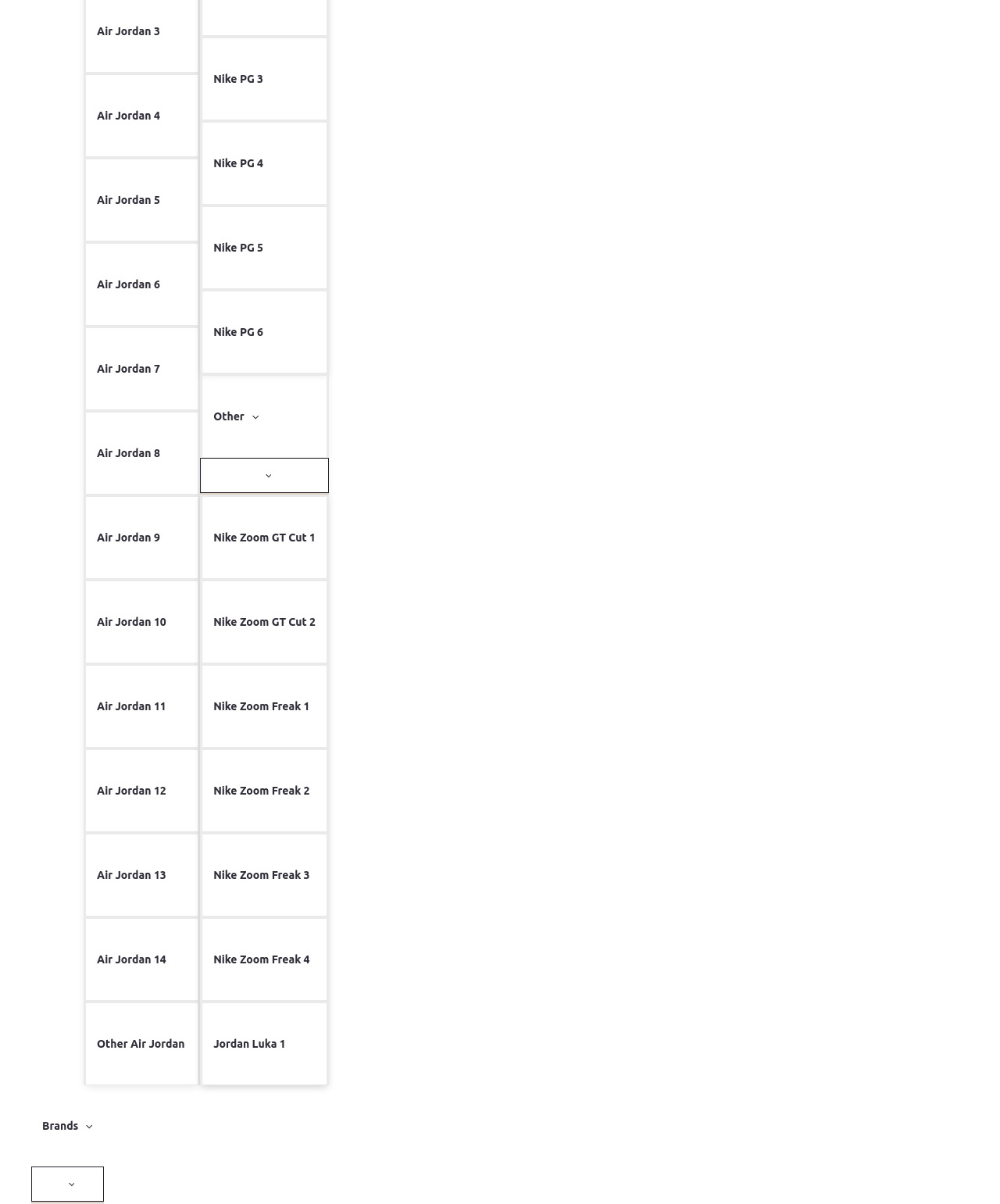Please find the bounding box for the UI component described as follows: "Menu Toggle".

[0.031, 0.969, 0.104, 0.998]